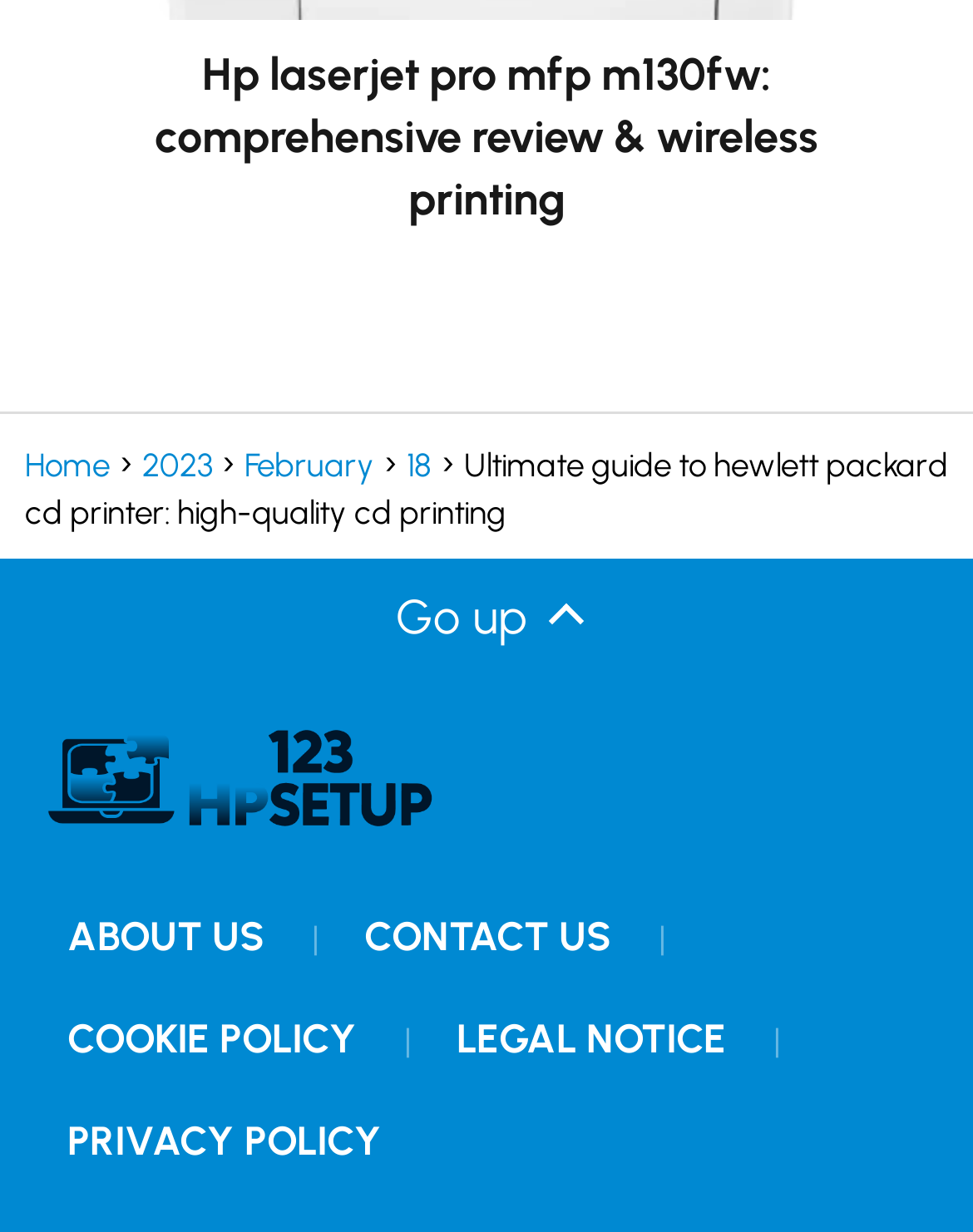Locate the bounding box coordinates of the region to be clicked to comply with the following instruction: "Go to Home page". The coordinates must be four float numbers between 0 and 1, in the form [left, top, right, bottom].

[0.026, 0.363, 0.113, 0.393]